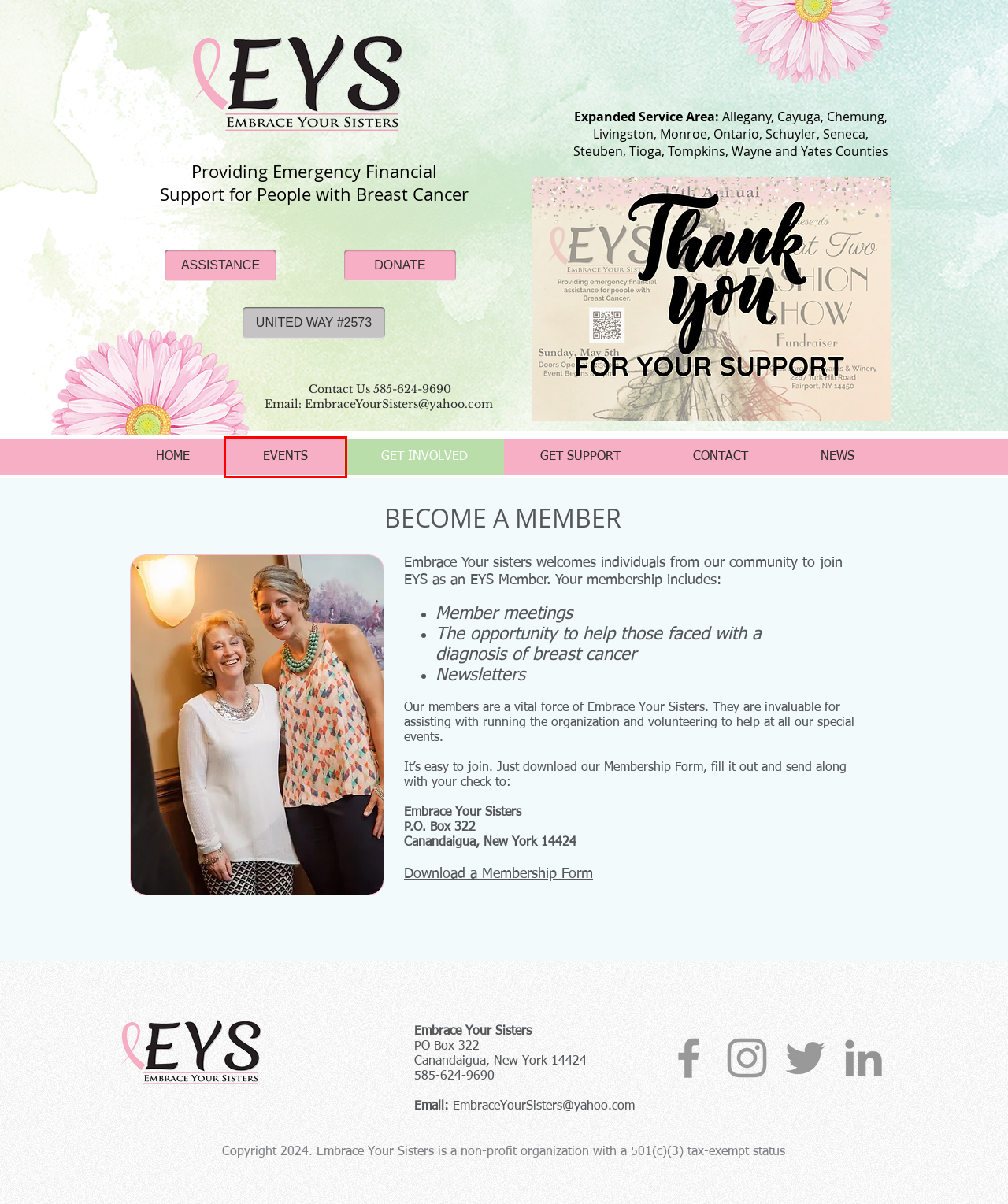A screenshot of a webpage is given with a red bounding box around a UI element. Choose the description that best matches the new webpage shown after clicking the element within the red bounding box. Here are the candidates:
A. Support for those with breast cancer | Embrace Your Sisters
B. EYS Fundraising Events
C. Embrace Your Sisters in the News & Press
D. CONTACT | Embrace Your Sisters
E. Financial Support | embraceyoursisters
F. Get Involved: membership, donations, volunteer | Embrace Your Sisters
G. Ways to Donate | embraceyoursisters
H. Donate | United Way of Greater Rochester and the Finger Lakes

B